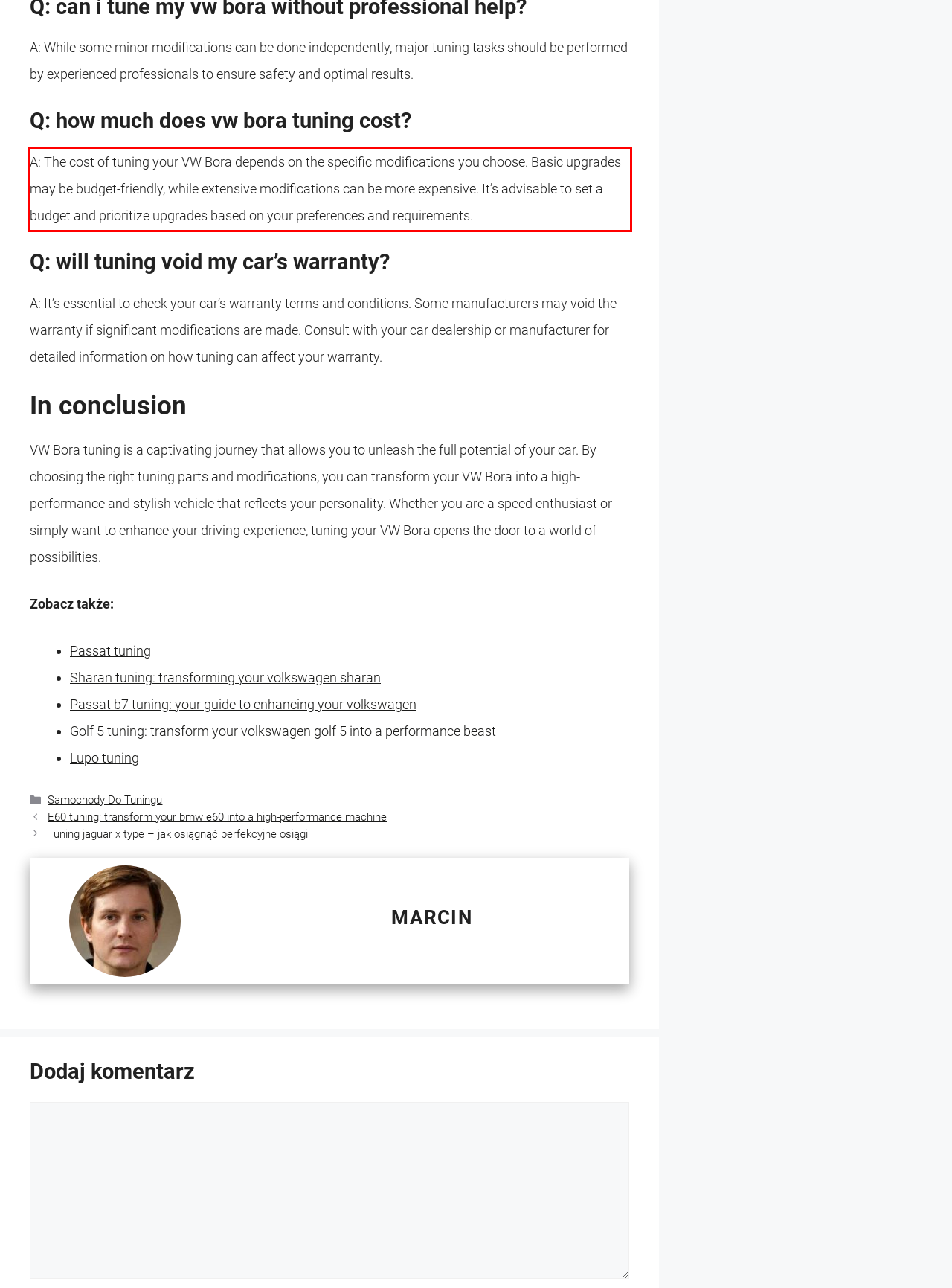Please use OCR to extract the text content from the red bounding box in the provided webpage screenshot.

A: The cost of tuning your VW Bora depends on the specific modifications you choose. Basic upgrades may be budget-friendly, while extensive modifications can be more expensive. It’s advisable to set a budget and prioritize upgrades based on your preferences and requirements.